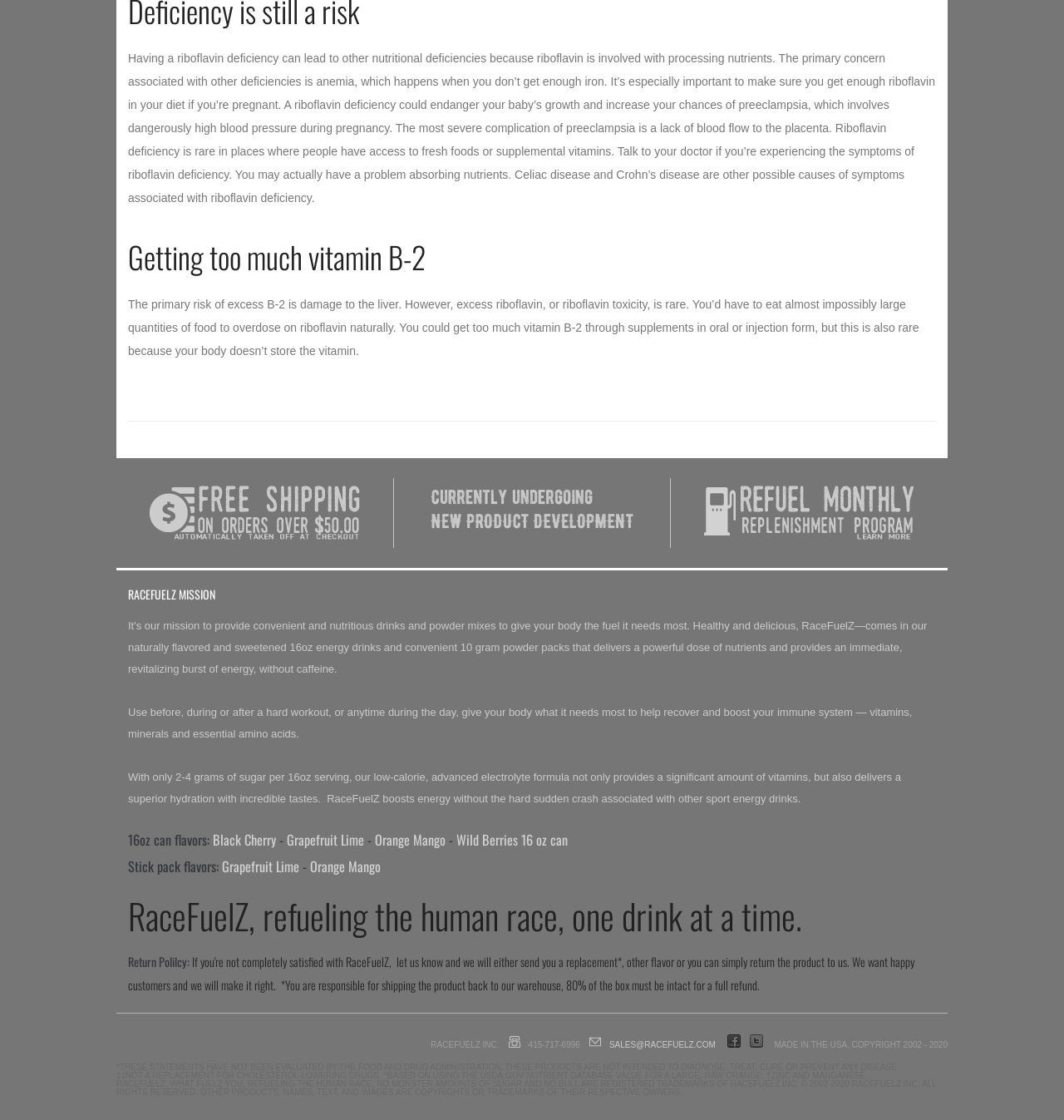Respond to the question below with a single word or phrase: What is the phone number to call?

415-717-6996